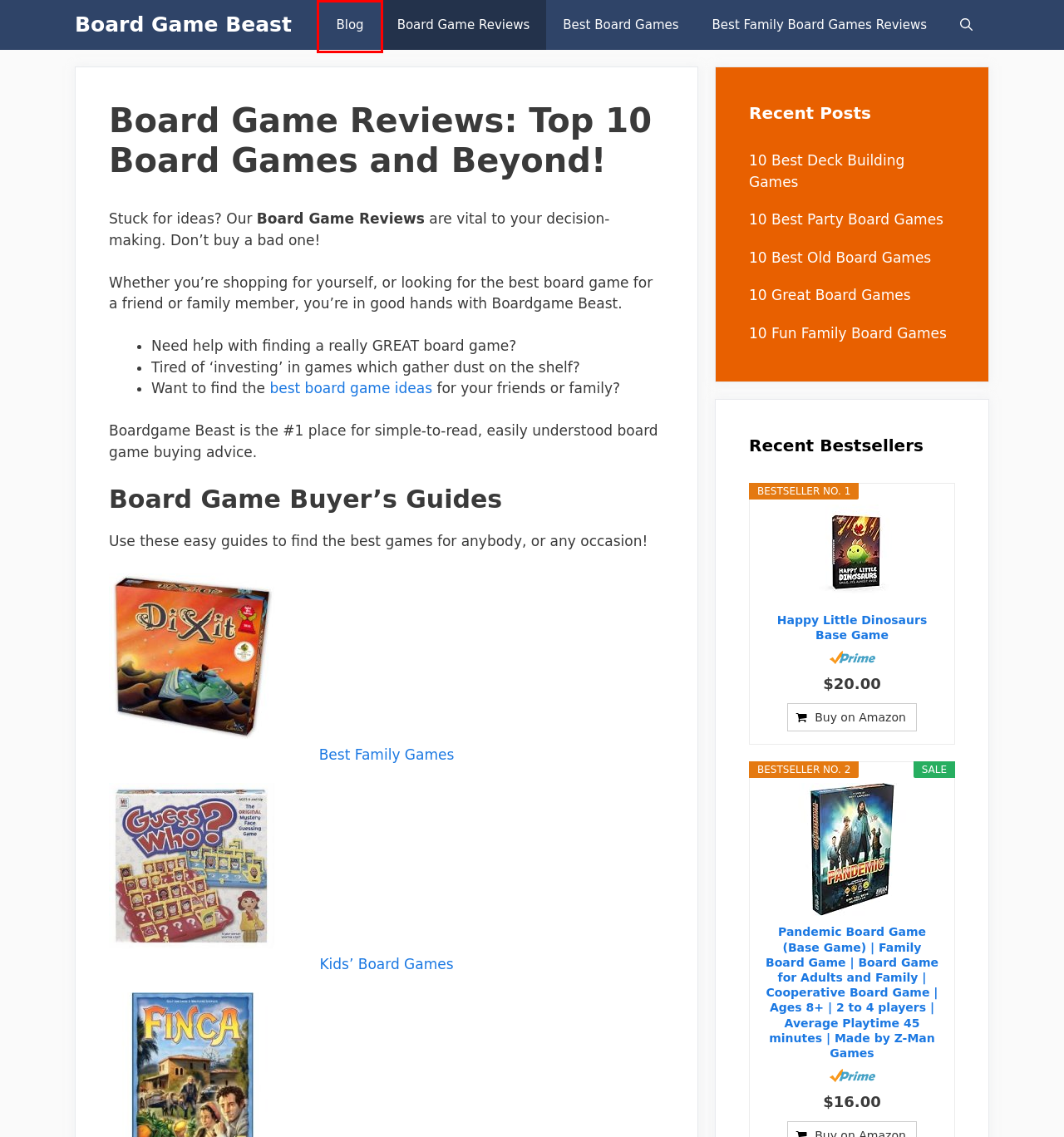You have a screenshot of a webpage with a red bounding box around an element. Choose the best matching webpage description that would appear after clicking the highlighted element. Here are the candidates:
A. Best Board Game Reviews Blog - Board Game Beast
B. Amazon.com
C. 10 Best Old Board Games - Board Game Beast
D. 10 Best Party Board Games - Board Game Beast
E. 10 Fun Family Board Games - Board Game Beast
F. Best Board Games: Spiel Des Jahres Winners - Board Game Beast
G. Best Family Board Games Reviews! - Board Game Beast
H. Amazon.com: Amazon Prime

A